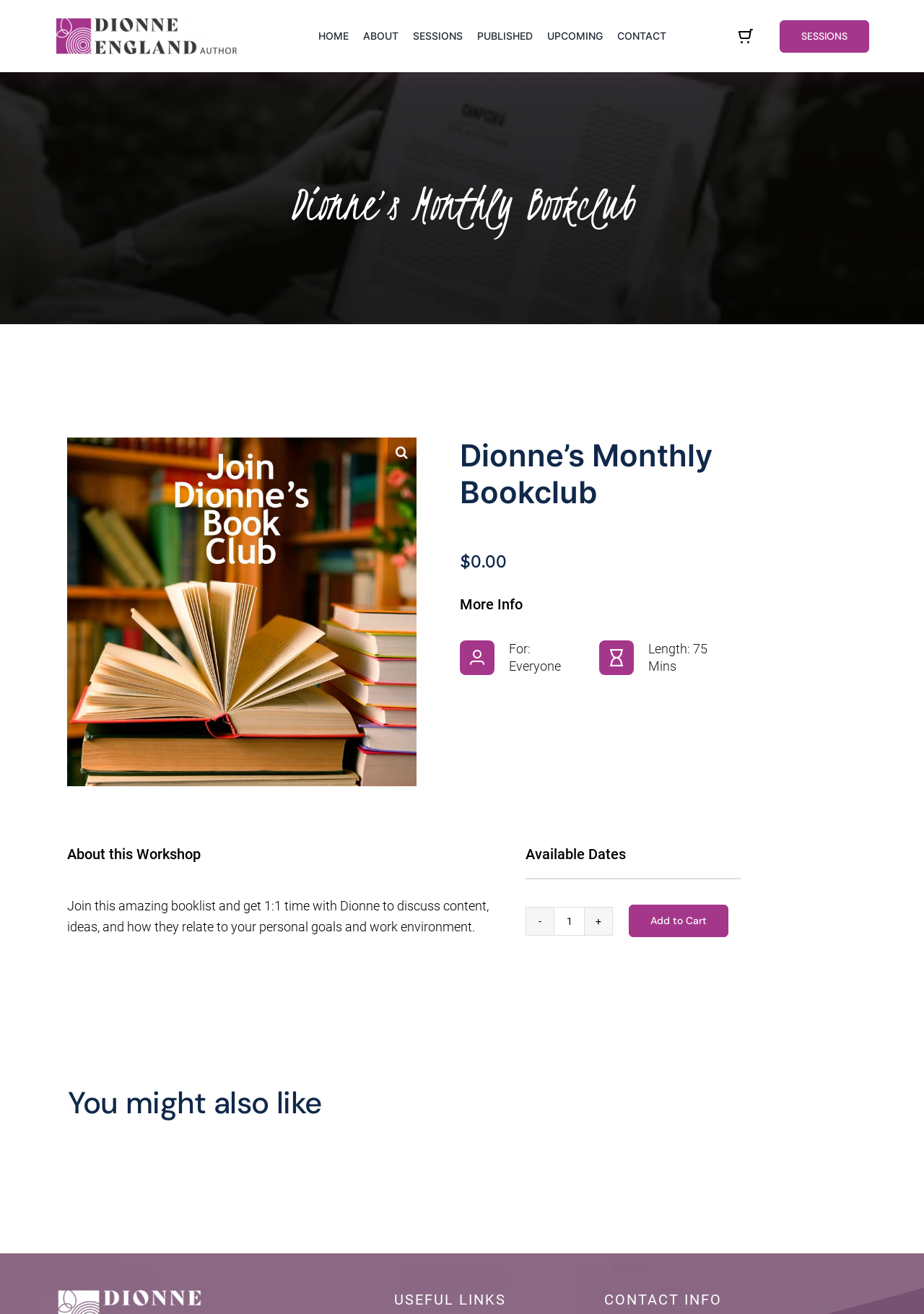Determine the coordinates of the bounding box that should be clicked to complete the instruction: "Click the 'Add to Cart' button". The coordinates should be represented by four float numbers between 0 and 1: [left, top, right, bottom].

[0.681, 0.689, 0.789, 0.713]